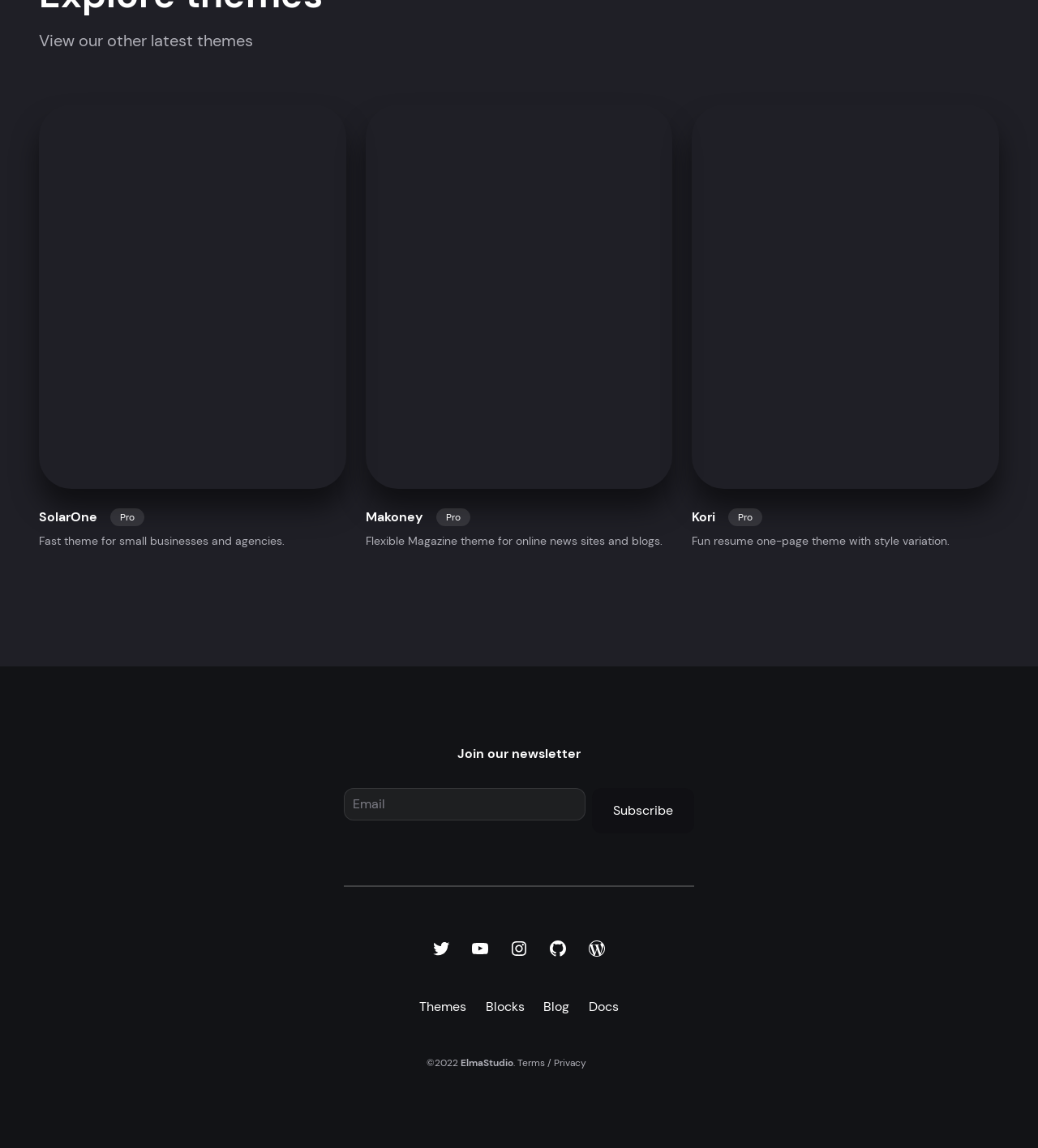What is the name of the company?
Based on the image, give a concise answer in the form of a single word or short phrase.

ElmaStudio